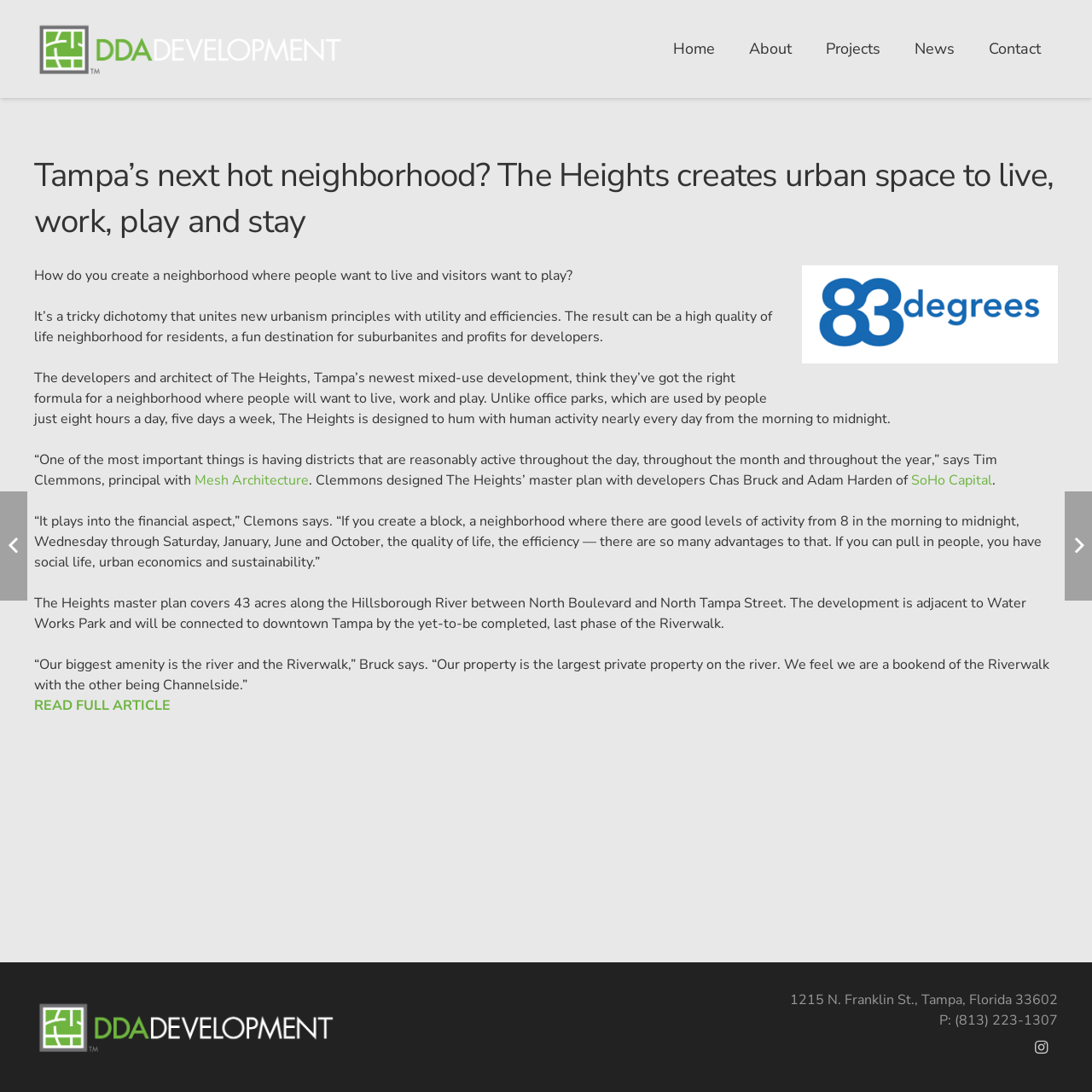Please provide the bounding box coordinates for the element that needs to be clicked to perform the following instruction: "Read the full article". The coordinates should be given as four float numbers between 0 and 1, i.e., [left, top, right, bottom].

[0.031, 0.637, 0.156, 0.654]